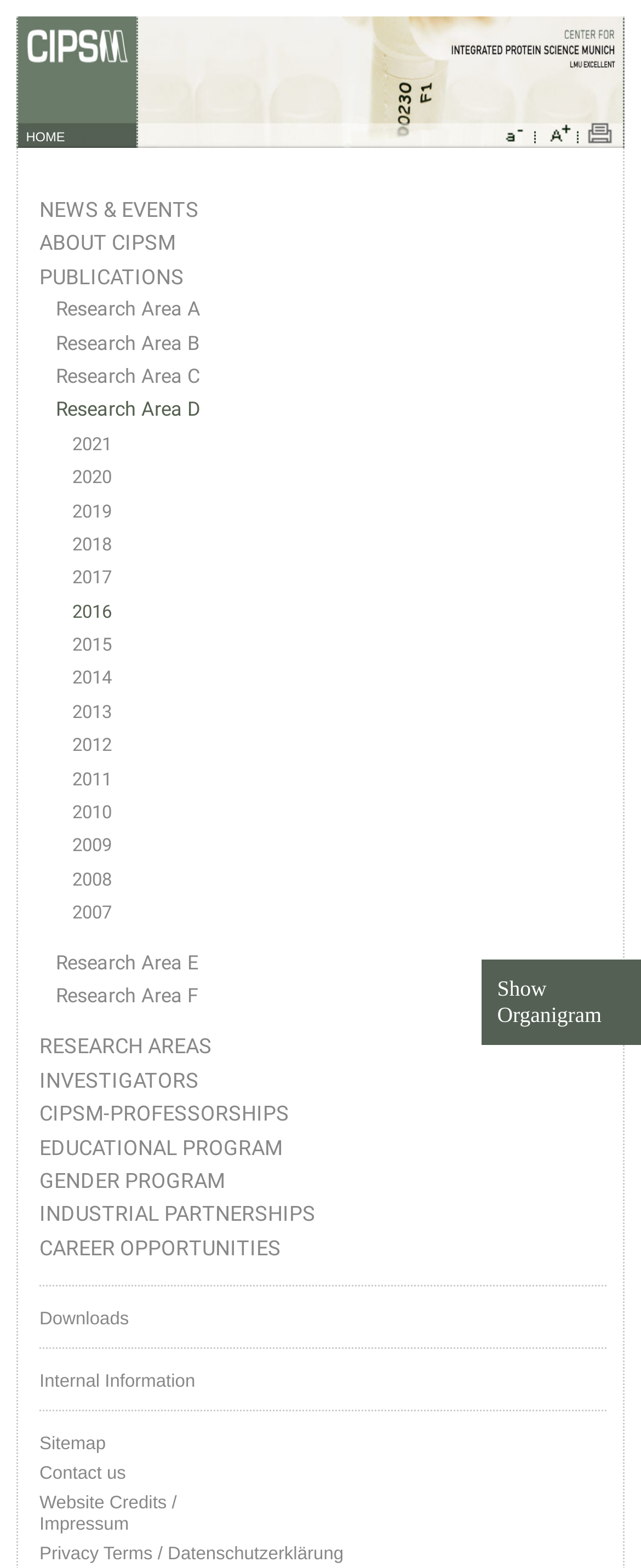Explain in detail what you observe on this webpage.

The webpage is for CIPSM (Center for Integrated Protein Science Munich), a research institution focused on protein science. At the top left corner, there is a logo of CIPSM, accompanied by a navigation menu with links to "HOME", "NEWS & EVENTS", "ABOUT CIPSM", "PUBLICATIONS", and other sections. 

Below the navigation menu, there is a banner that spans across the page. On the top right corner, there are links to adjust font size, including "Normal Font Size", "Big Font Size", and a "Print Page" option.

The main content of the page is divided into two sections. On the left side, there is a list of research areas, including "Research Area A", "Research Area B", "Research Area C", and so on, up to "Research Area F". On the right side, there is a list of years, ranging from 2011 to 2021, which likely links to publications or news articles from each year.

Further down the page, there are links to other sections, including "RESEARCH AREAS", "INVESTIGATORS", "CIPSM-PROFESSORSHIPS", "EDUCATIONAL PROGRAM", and others. At the bottom of the page, there are links to "Downloads", "Internal Information", "Sitemap", "Contact us", and other miscellaneous pages.

Additionally, there is a link to "Show Organigram" on the bottom right corner of the page, which may display an organizational chart of the institution.